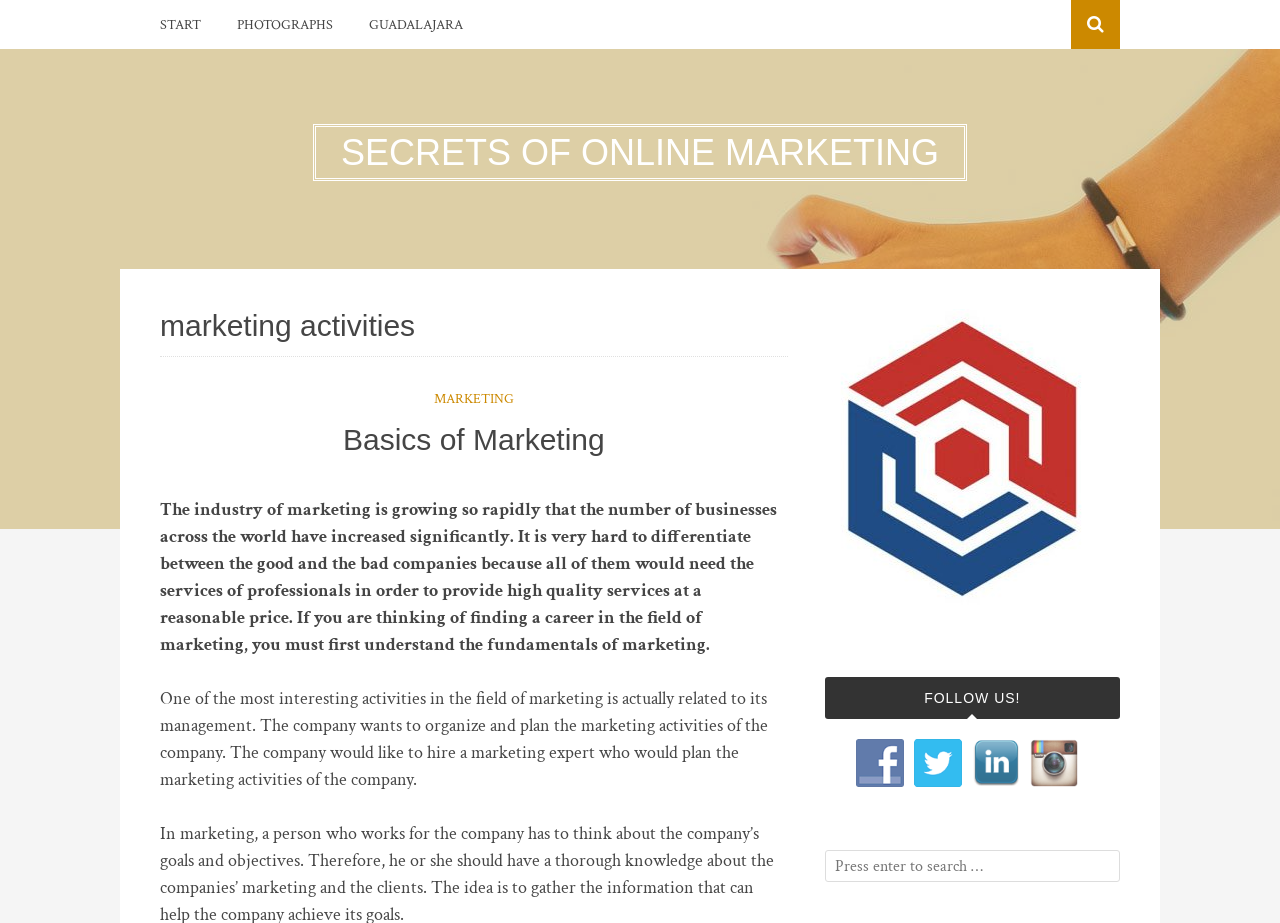What is the purpose of the 'MARKETING' link?
Give a detailed and exhaustive answer to the question.

The 'MARKETING' link is likely intended to provide access to information or resources related to marketing, as it is situated within a section discussing the basics of marketing and is accompanied by a heading with similar content.